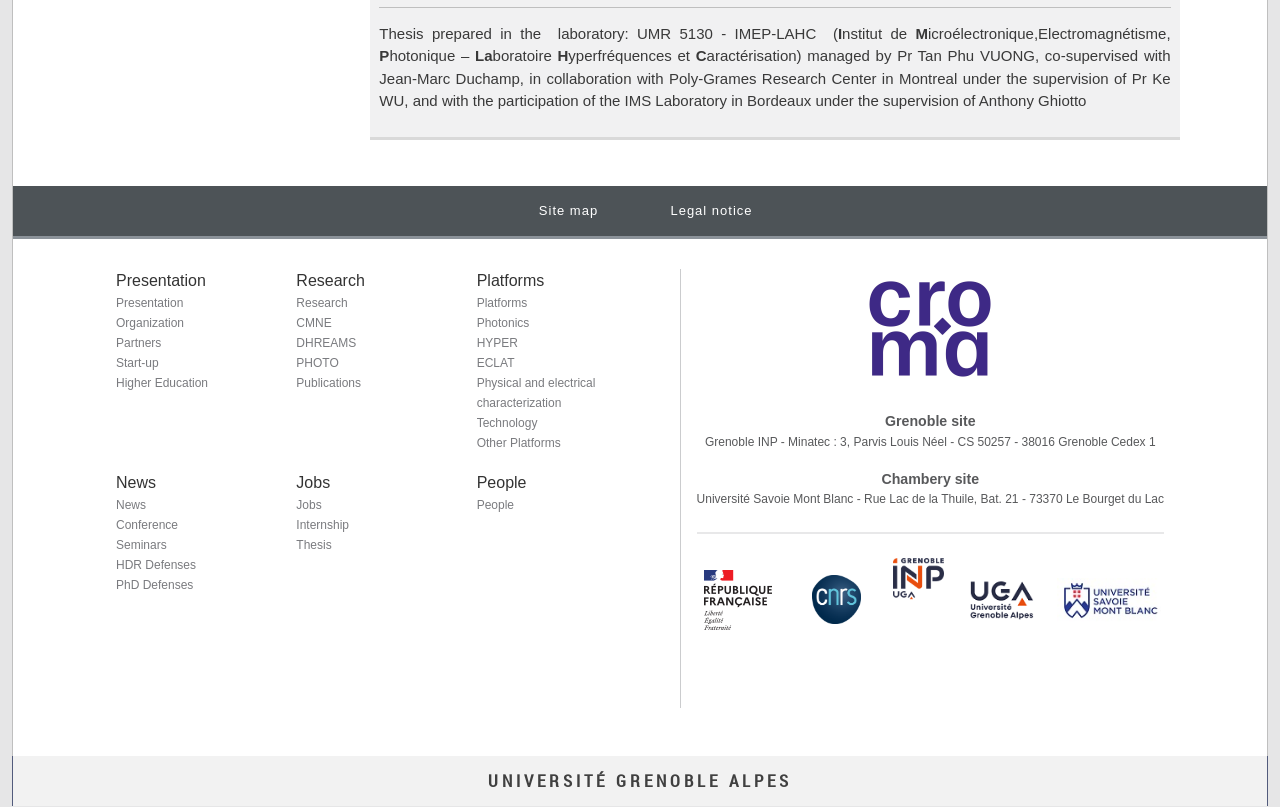Identify the bounding box coordinates for the region to click in order to carry out this instruction: "View the 'Research' page". Provide the coordinates using four float numbers between 0 and 1, formatted as [left, top, right, bottom].

[0.232, 0.367, 0.272, 0.385]